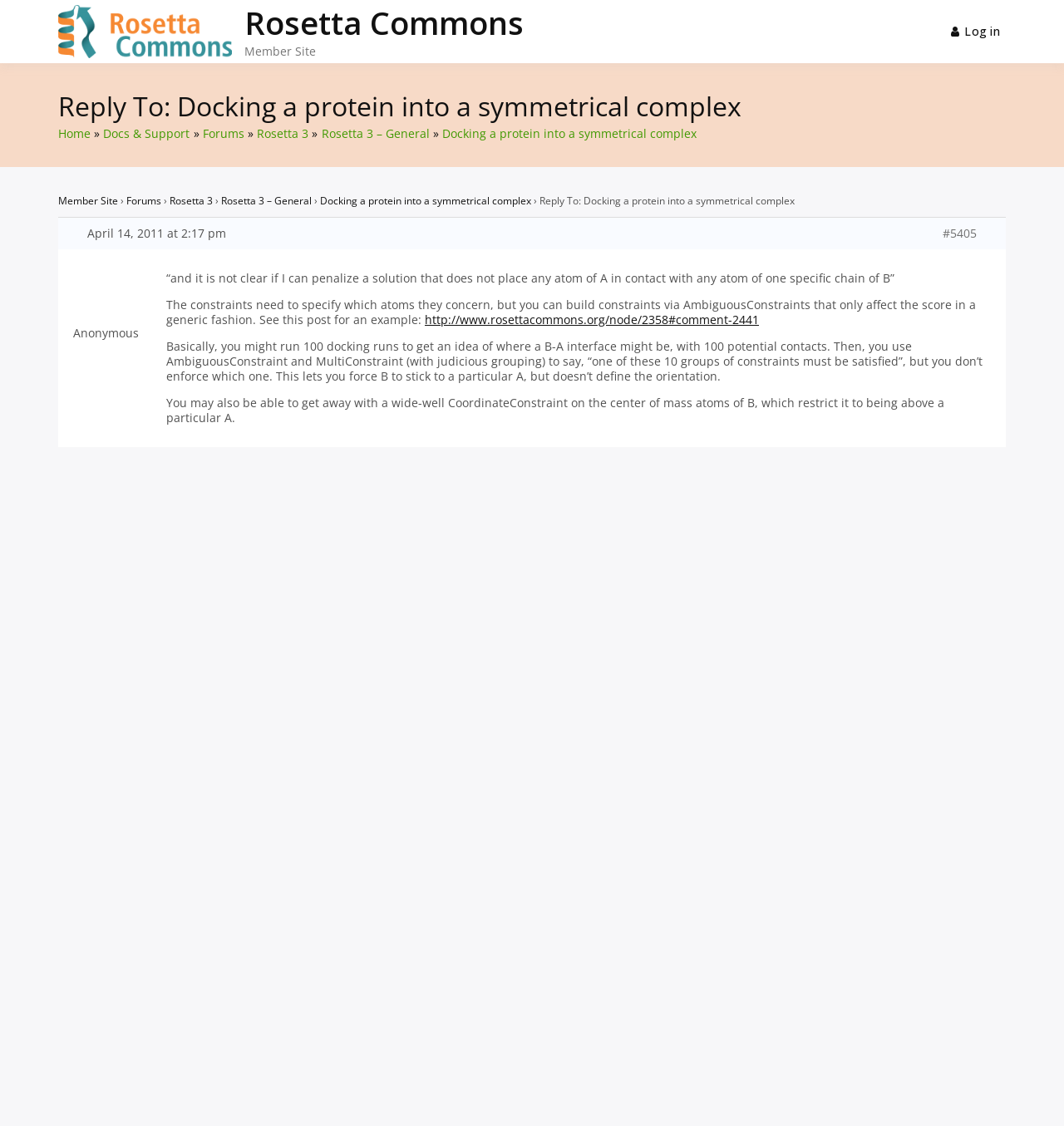Summarize the webpage comprehensively, mentioning all visible components.

The webpage is titled "Rosetta Commons" and features a logo at the top left corner. Below the logo, there is a link to the "Rosetta Commons" website and a "Member Site" label. 

On the top right corner, there is a navigation menu labeled "Main menu" with a "Log in" option. 

The main content of the webpage is divided into two sections. The top section has a heading "Reply To: Docking a protein into a symmetrical complex" and a navigation menu labeled "Breadcrumbs" with links to "Home", "Docs & Support", "Forums", "Rosetta 3", and "Rosetta 3 – General". 

The main section below has a series of links and text. There are links to "Member Site", "Forums", "Rosetta 3", and "Rosetta 3 – General" on the left side, followed by a "Reply To: Docking a protein into a symmetrical complex" label. 

Below this label, there is a post with a title "Reply To: Docking a protein into a symmetrical complex" and a timestamp "April 14, 2011 at 2:17 pm". The post is written by "Anonymous" and contains a long text discussing protein docking and constraints. The text includes a link to an external webpage.